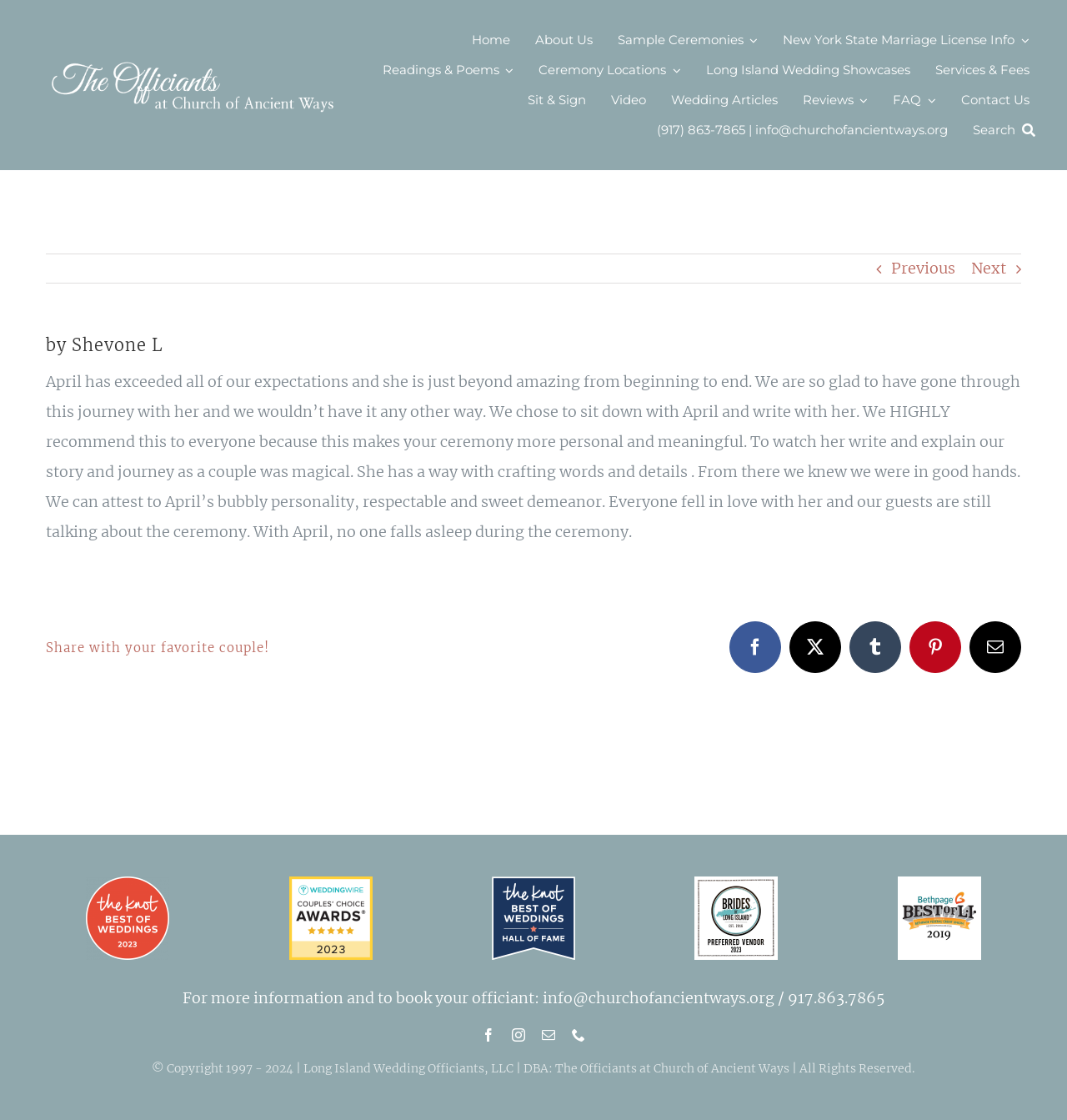Determine and generate the text content of the webpage's headline.

by Shevone L